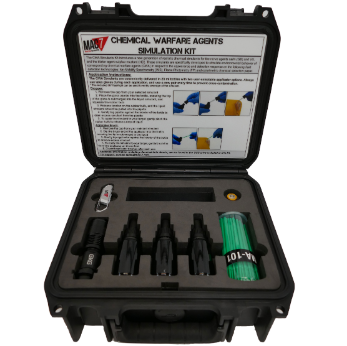What is the material of the case that contains the kit?
Please provide a single word or phrase answer based on the image.

Hard-shell